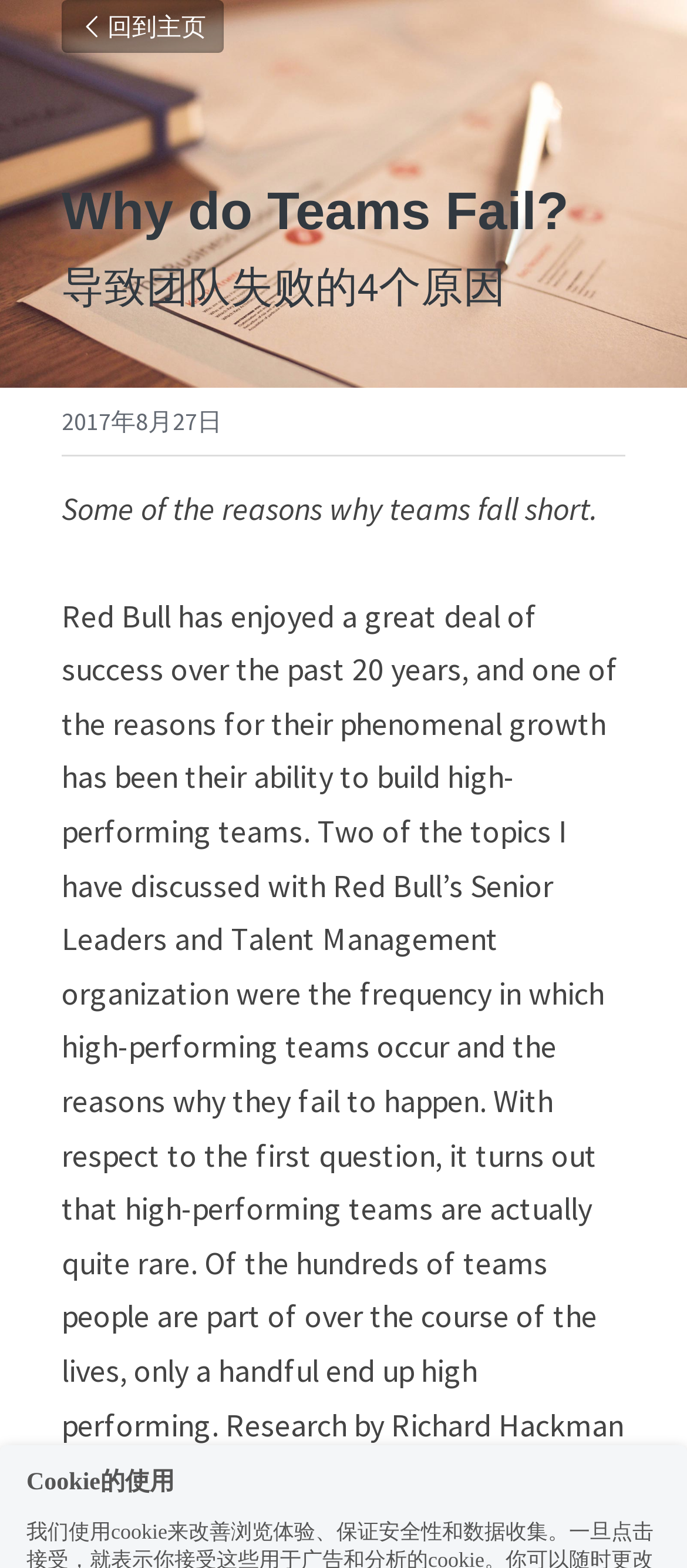Please find and generate the text of the main header of the webpage.

Why do Teams Fail?